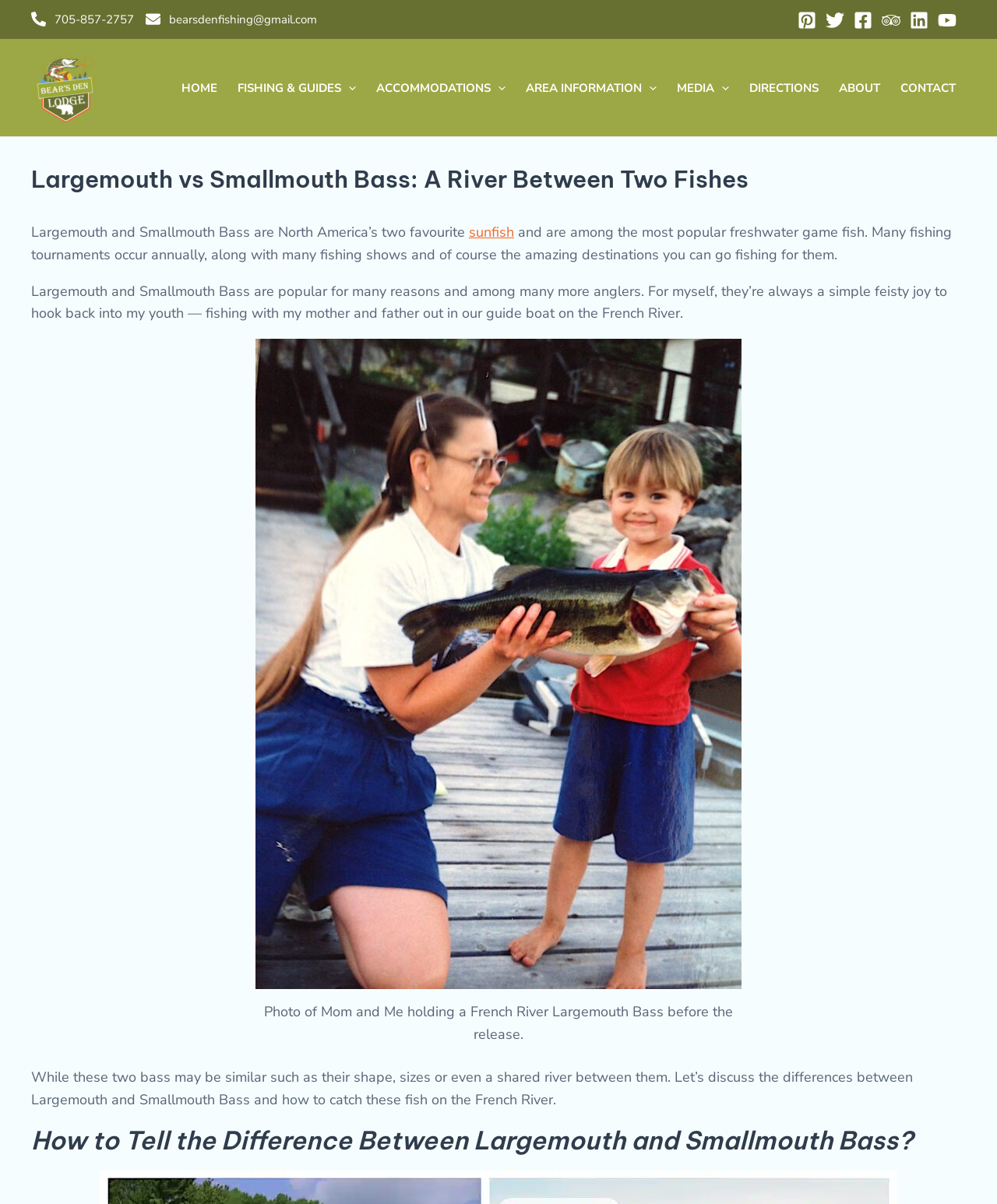Bounding box coordinates are to be given in the format (top-left x, top-left y, bottom-right x, bottom-right y). All values must be floating point numbers between 0 and 1. Provide the bounding box coordinate for the UI element described as: Follow Trends

None